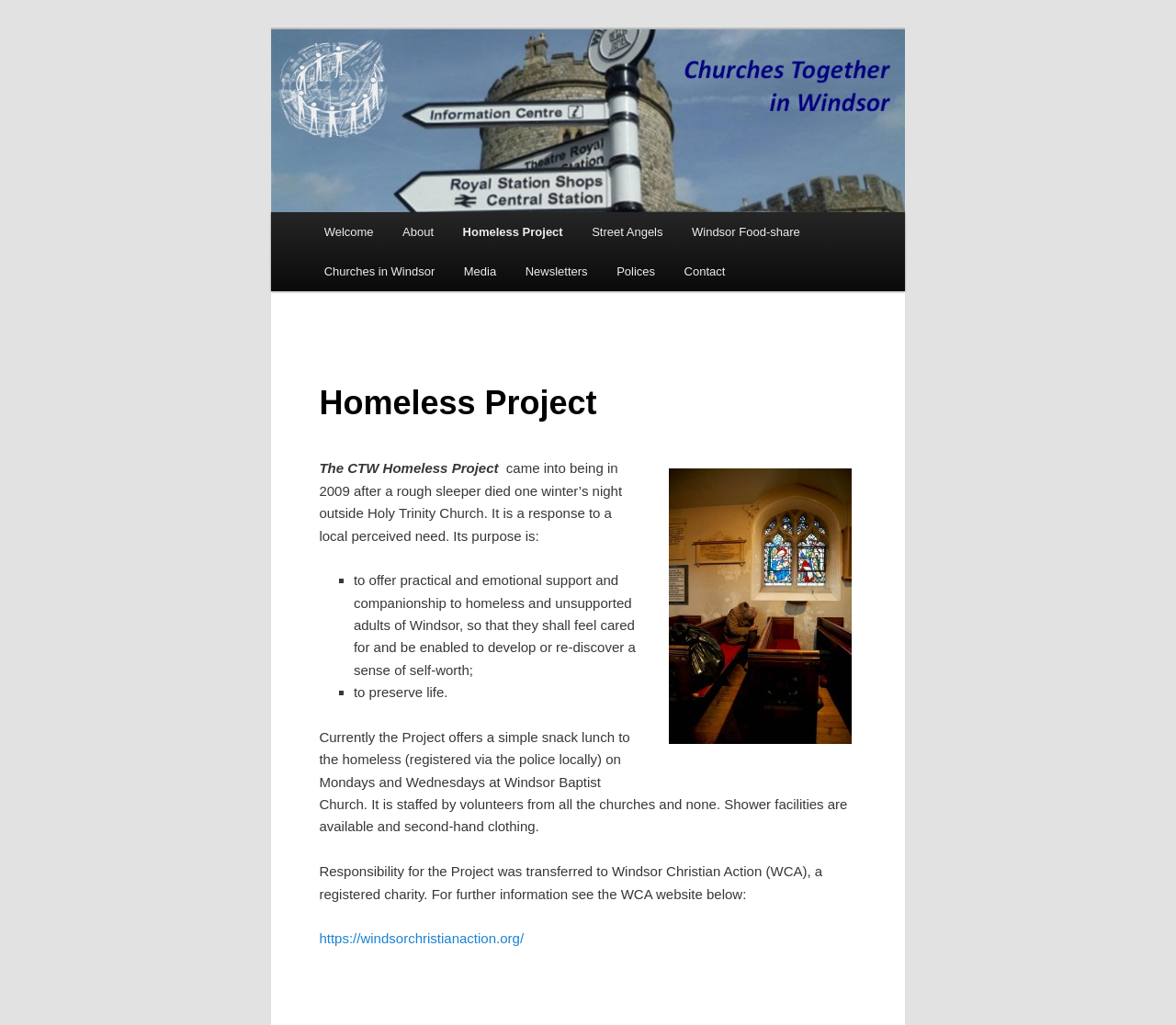Please identify the coordinates of the bounding box that should be clicked to fulfill this instruction: "Go to the 'Contact' page".

[0.569, 0.246, 0.629, 0.284]